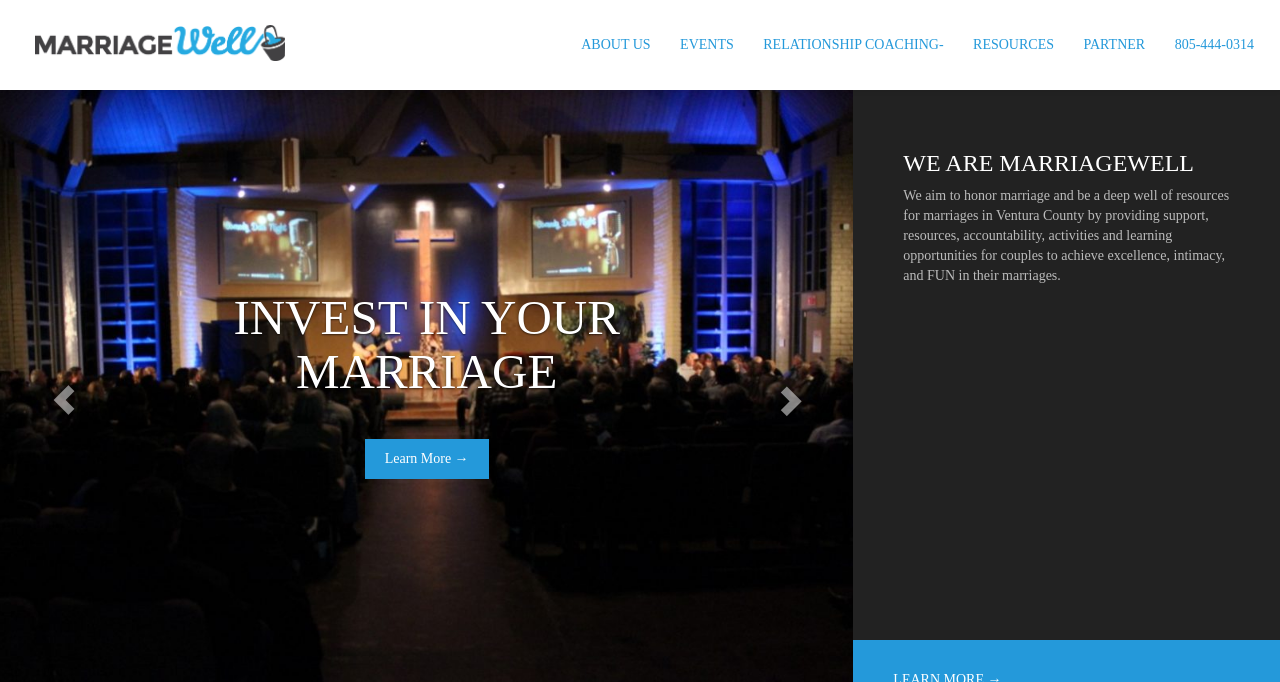Determine the bounding box coordinates for the HTML element mentioned in the following description: "Partner". The coordinates should be a list of four floats ranging from 0 to 1, represented as [left, top, right, bottom].

[0.835, 0.0, 0.906, 0.132]